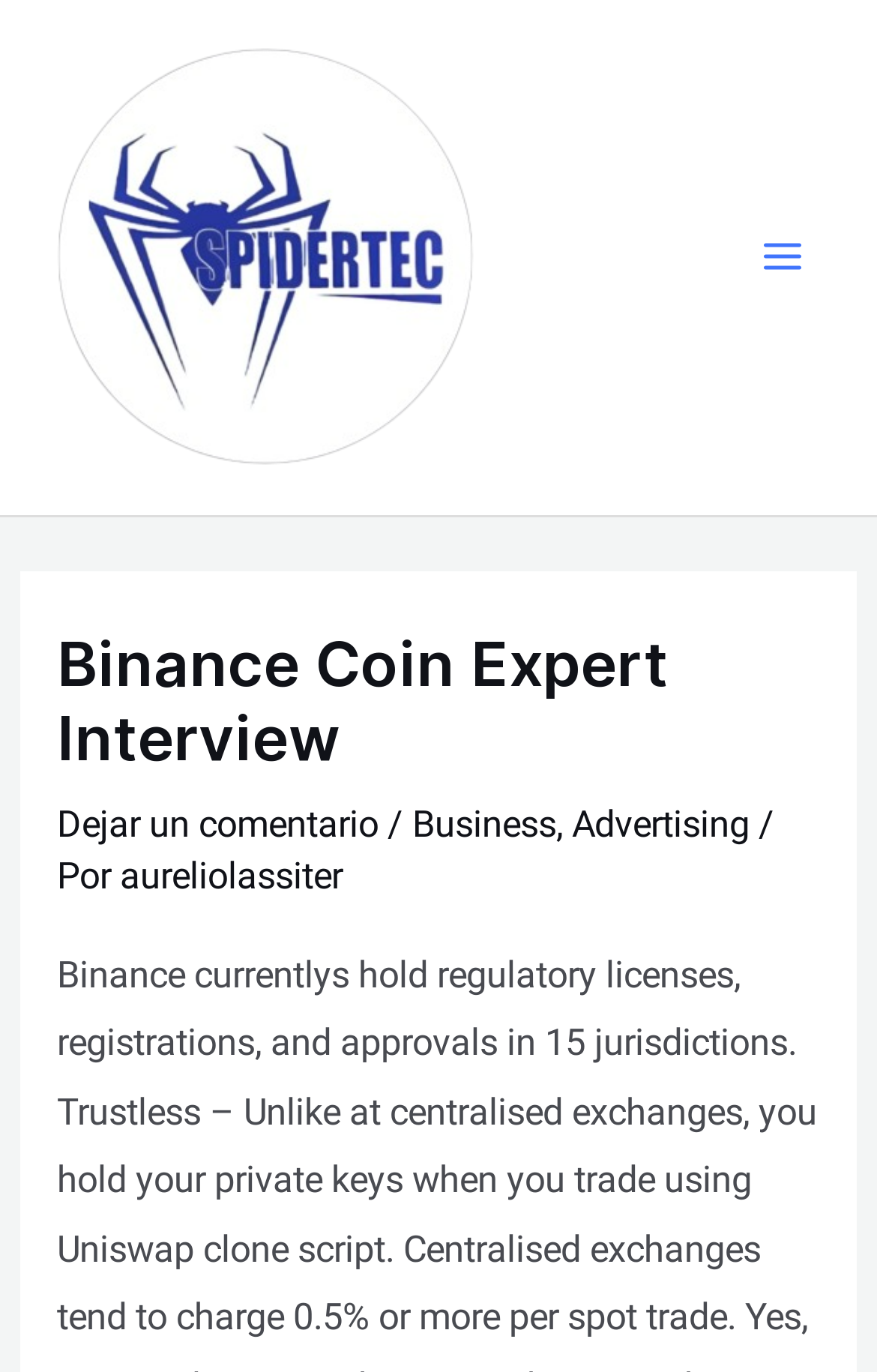Find the bounding box coordinates for the UI element that matches this description: "Main Menu".

[0.834, 0.151, 0.949, 0.224]